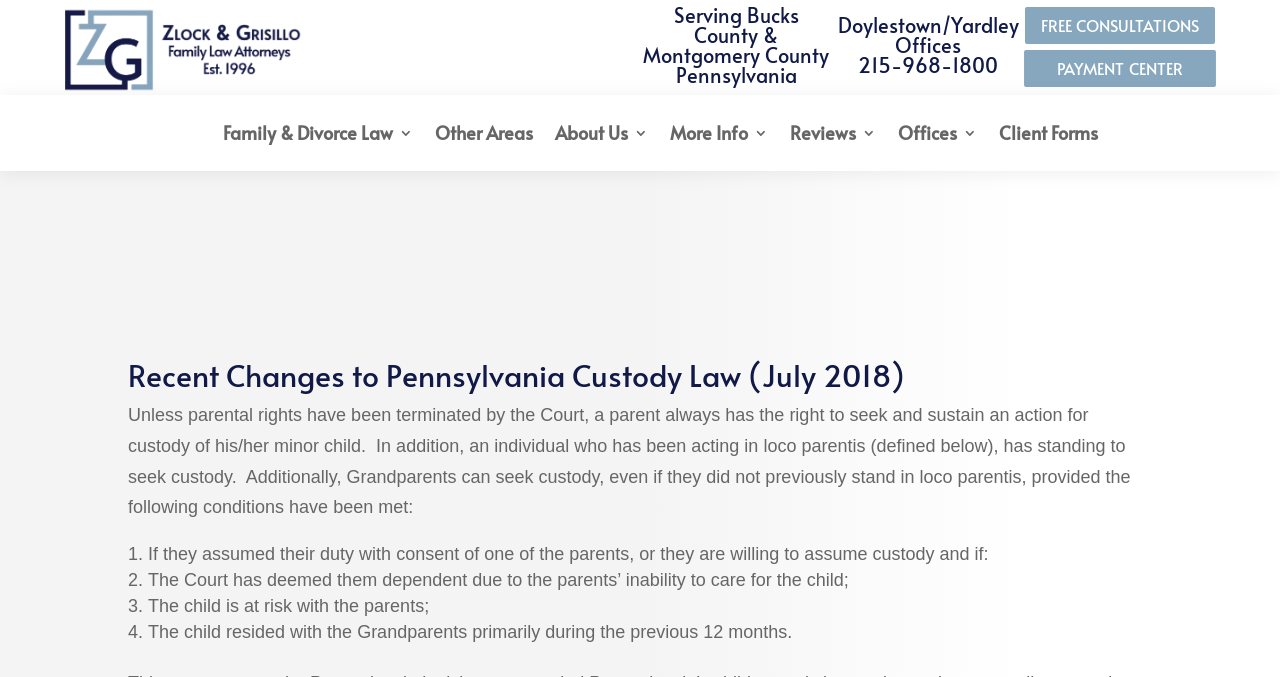Could you determine the bounding box coordinates of the clickable element to complete the instruction: "View July 2023"? Provide the coordinates as four float numbers between 0 and 1, i.e., [left, top, right, bottom].

None